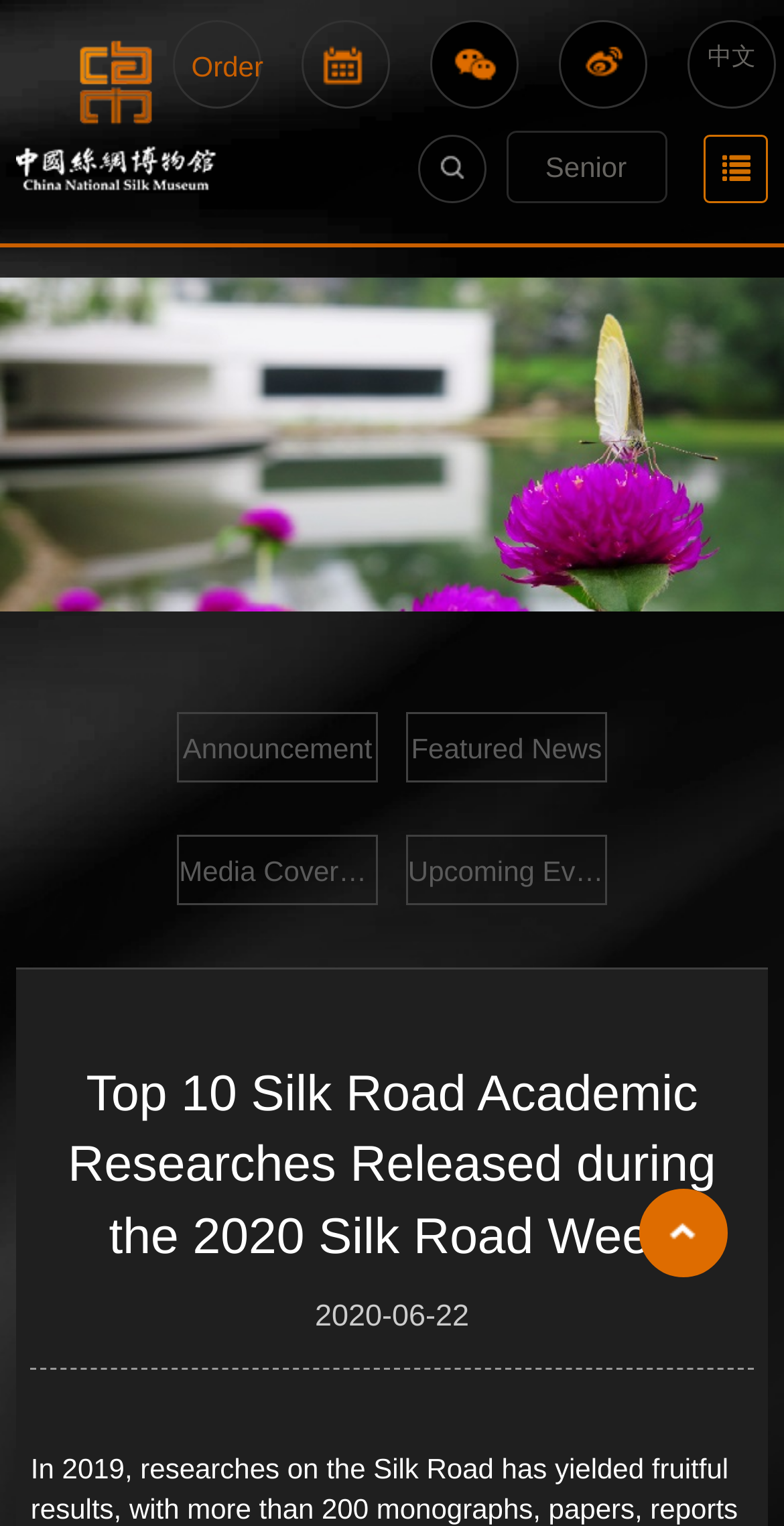What is the category of the 'Senior' link?
Can you give a detailed and elaborate answer to the question?

The 'Senior' link has coordinates [0.645, 0.086, 0.85, 0.133], but there is no clear indication of its category or section. It may be part of a menu or a specific section, but without more context, it is difficult to determine.